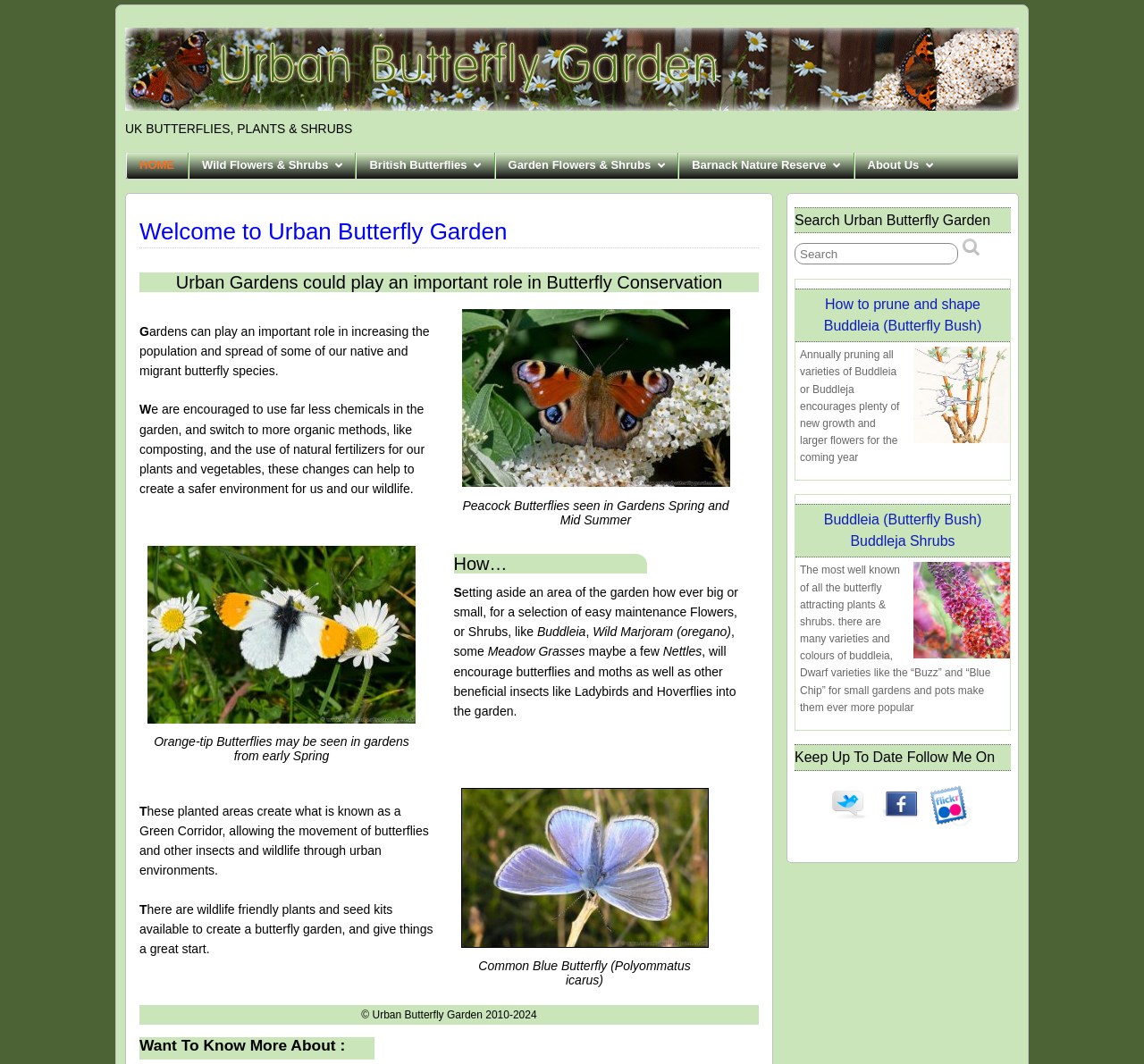Extract the primary headline from the webpage and present its text.

Welcome to Urban Butterfly Garden